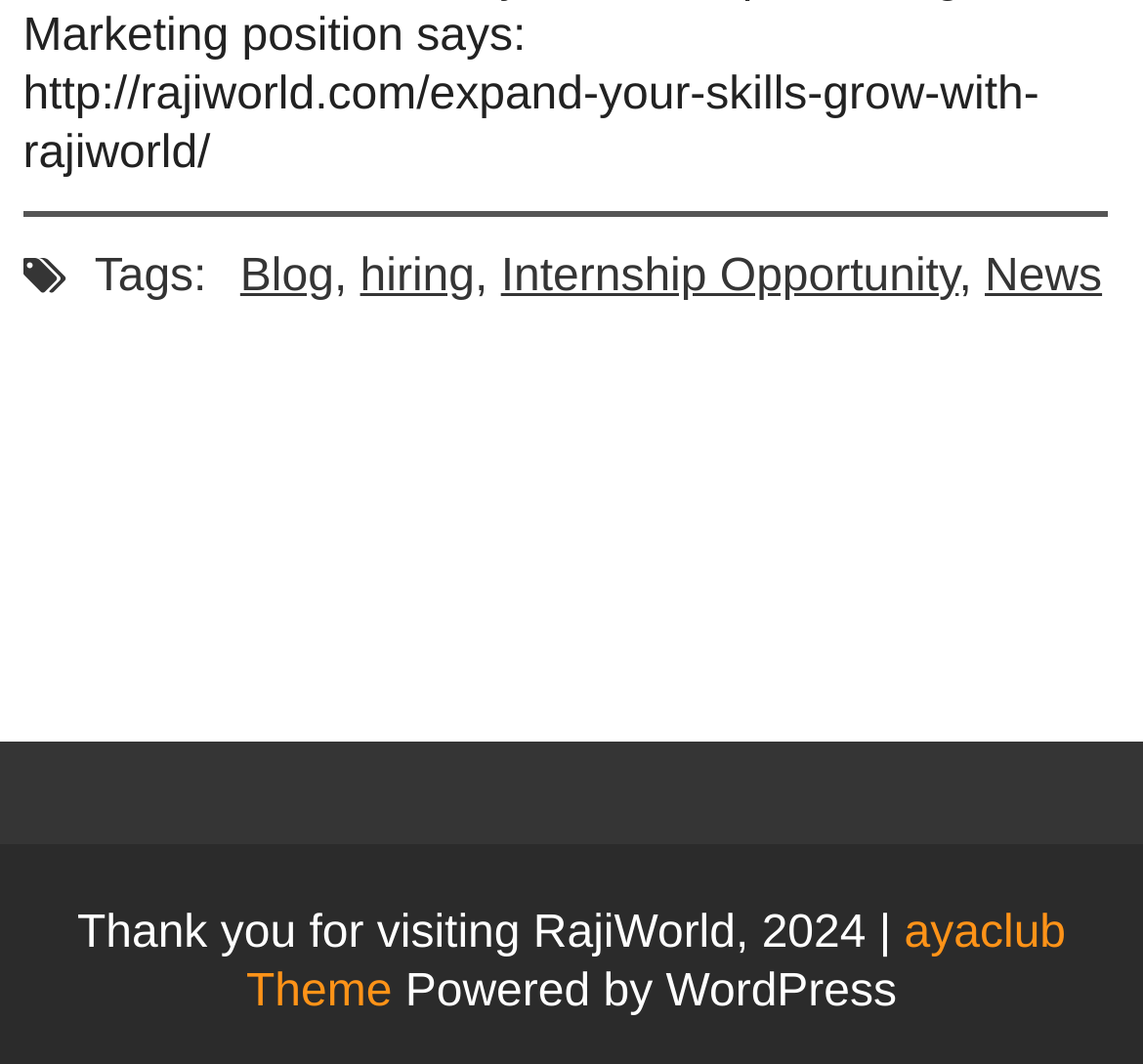What is the year mentioned on the website?
Please analyze the image and answer the question with as much detail as possible.

The year mentioned on the website can be inferred from the StaticText element 'Thank you for visiting RajiWorld, 2024 |' which suggests that the year mentioned is 2024.